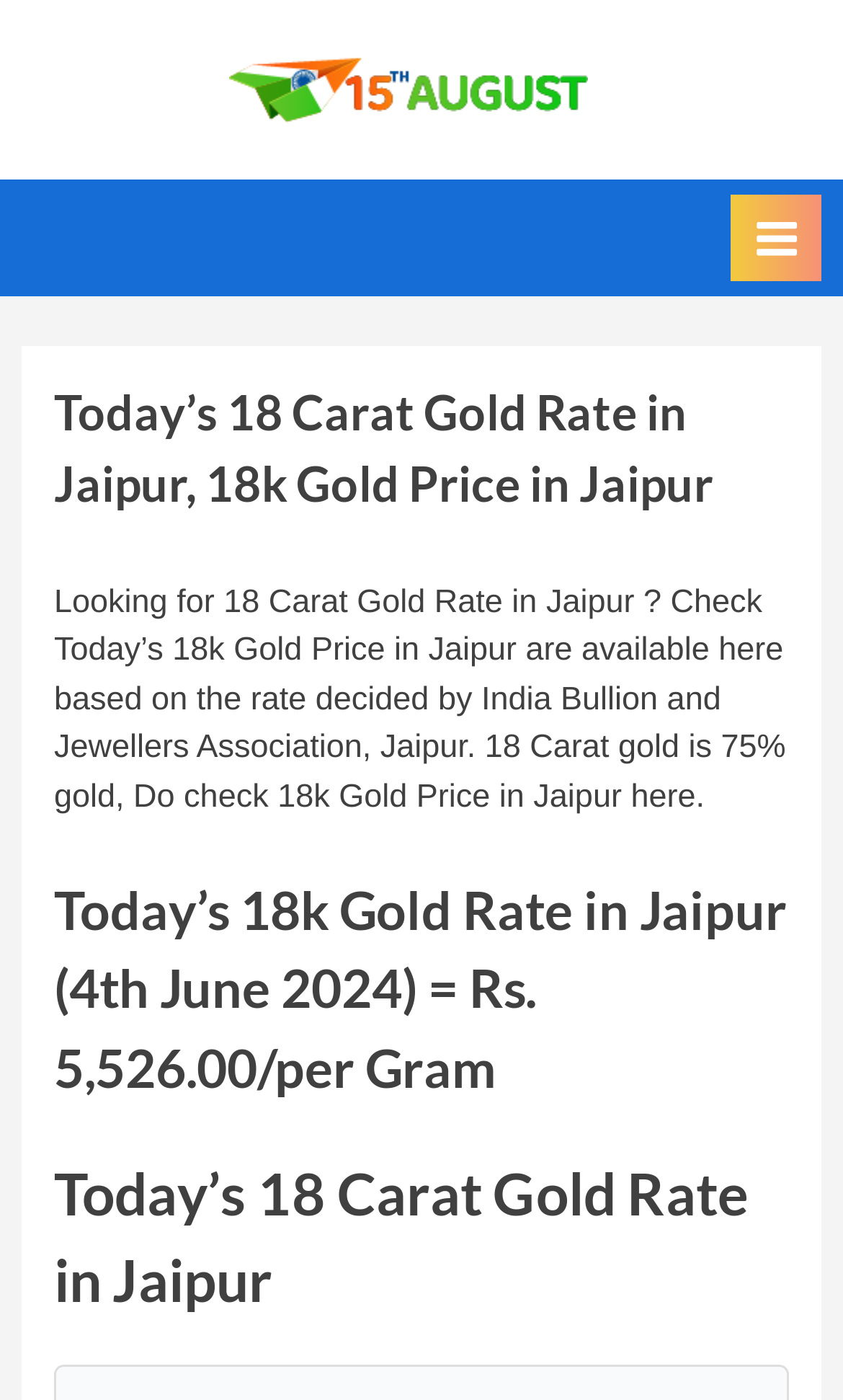Bounding box coordinates are given in the format (top-left x, top-left y, bottom-right x, bottom-right y). All values should be floating point numbers between 0 and 1. Provide the bounding box coordinate for the UI element described as: parent_node: 15August.in

[0.271, 0.023, 0.698, 0.105]